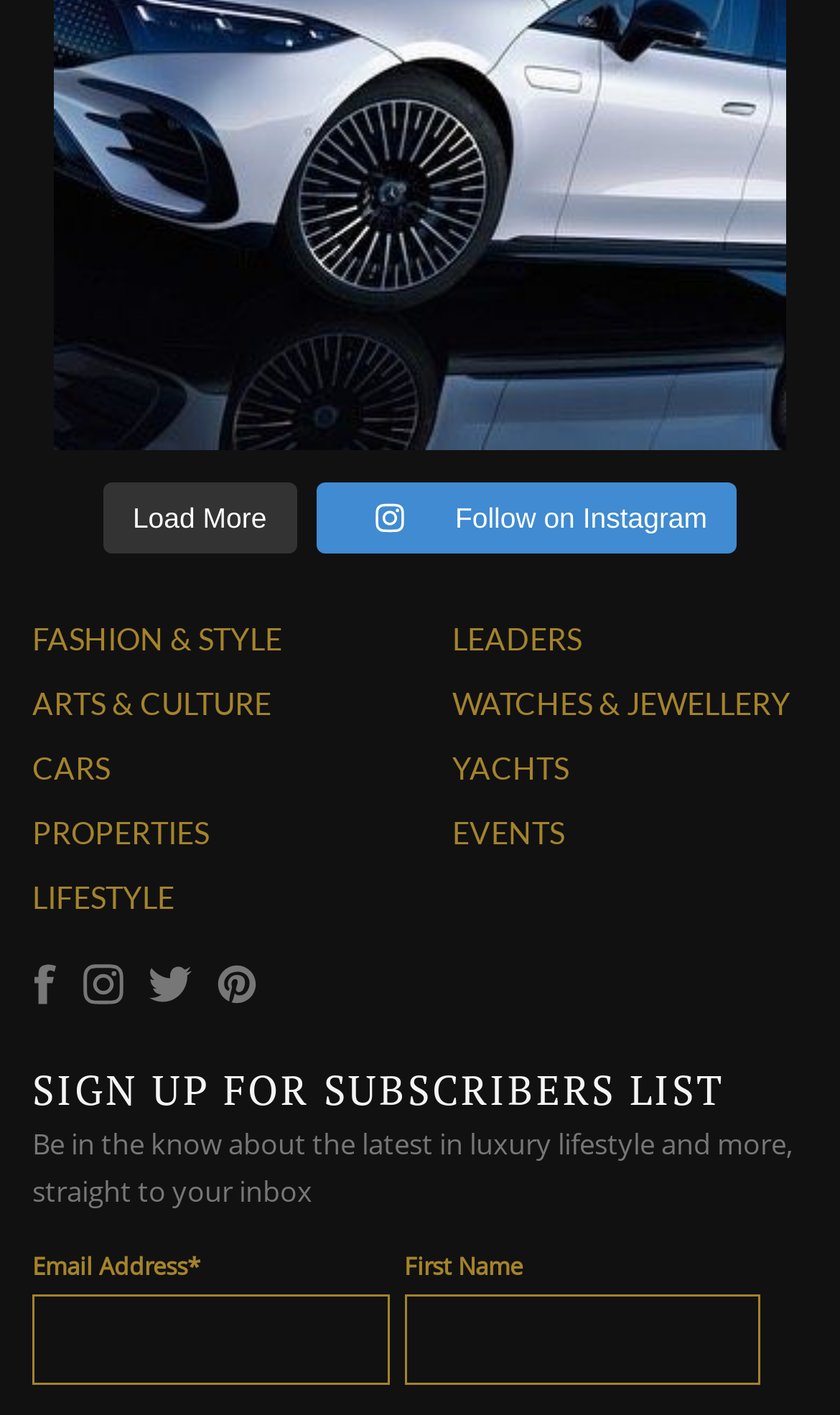Please answer the following question using a single word or phrase: What is required to subscribe to the newsletter?

Email address and first name